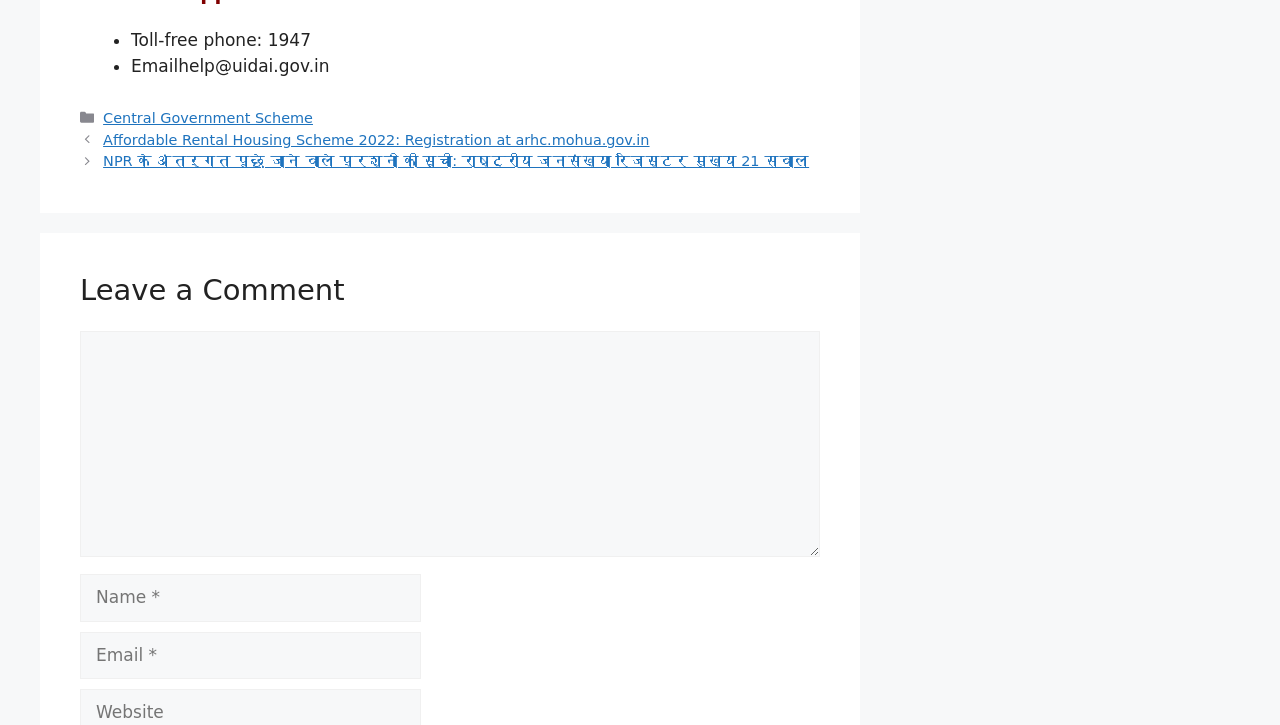Based on the element description "Central Government Scheme", predict the bounding box coordinates of the UI element.

[0.081, 0.152, 0.245, 0.174]